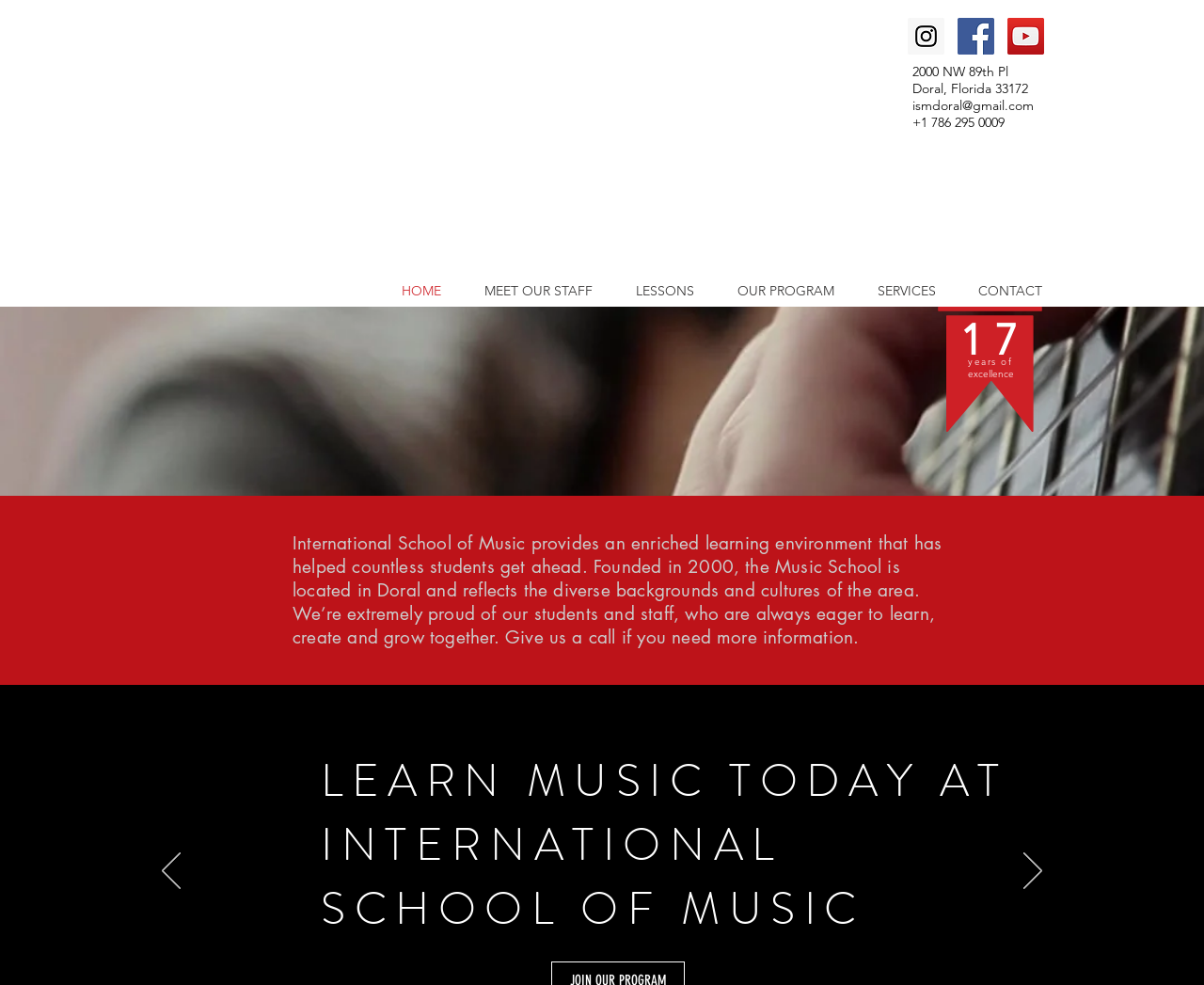Please specify the bounding box coordinates in the format (top-left x, top-left y, bottom-right x, bottom-right y), with values ranging from 0 to 1. Identify the bounding box for the UI component described as follows: SERVICES

[0.711, 0.279, 0.795, 0.311]